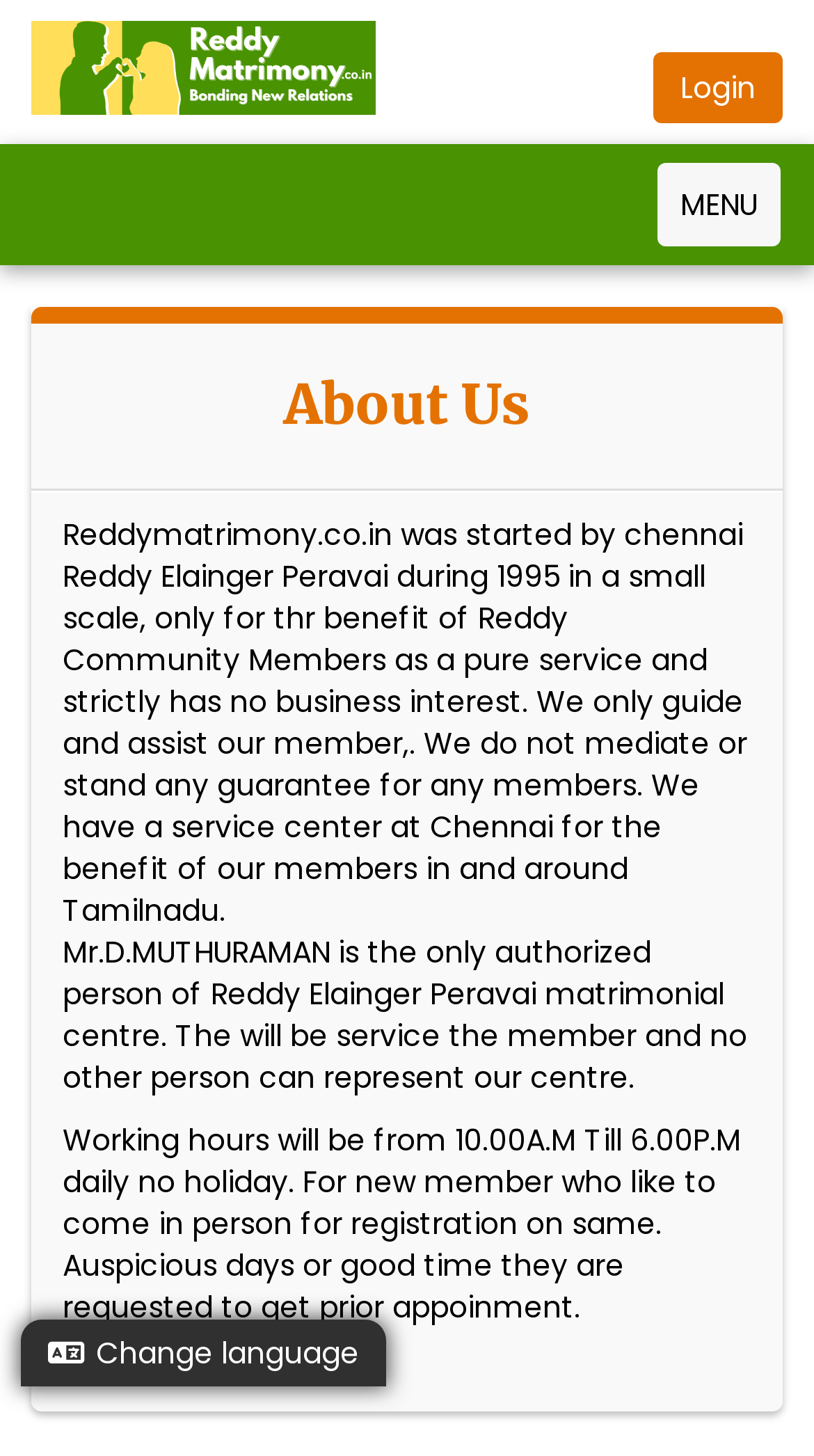What is the name of the service center?
Using the details from the image, give an elaborate explanation to answer the question.

The answer can be found in the StaticText element with the text 'We have a service center at Chennai for the benefit of our members in and around Tamilnadu.' which indicates that the service center is located in Chennai.